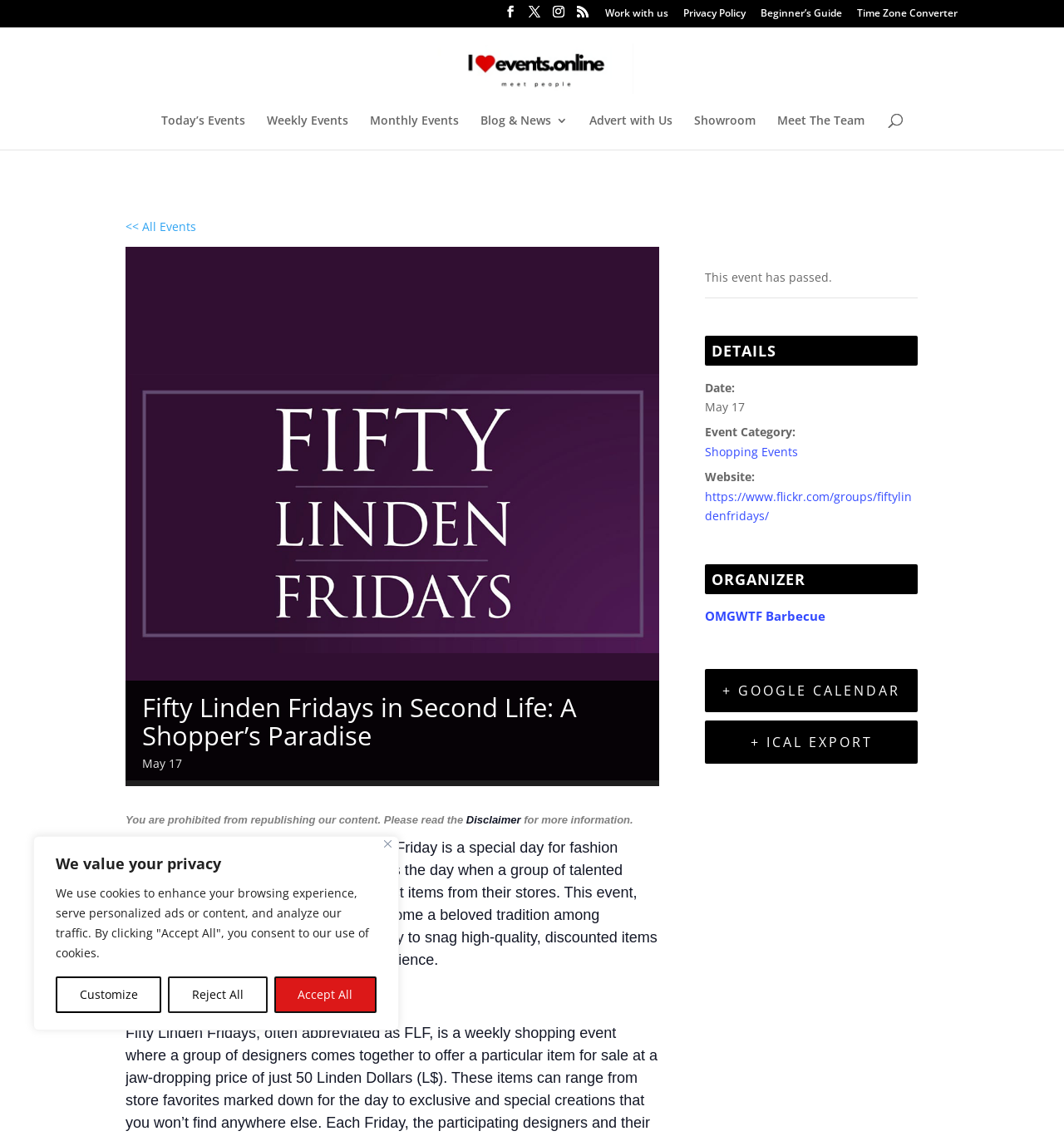Please predict the bounding box coordinates of the element's region where a click is necessary to complete the following instruction: "Export to Google Calendar". The coordinates should be represented by four float numbers between 0 and 1, i.e., [left, top, right, bottom].

[0.662, 0.589, 0.862, 0.627]